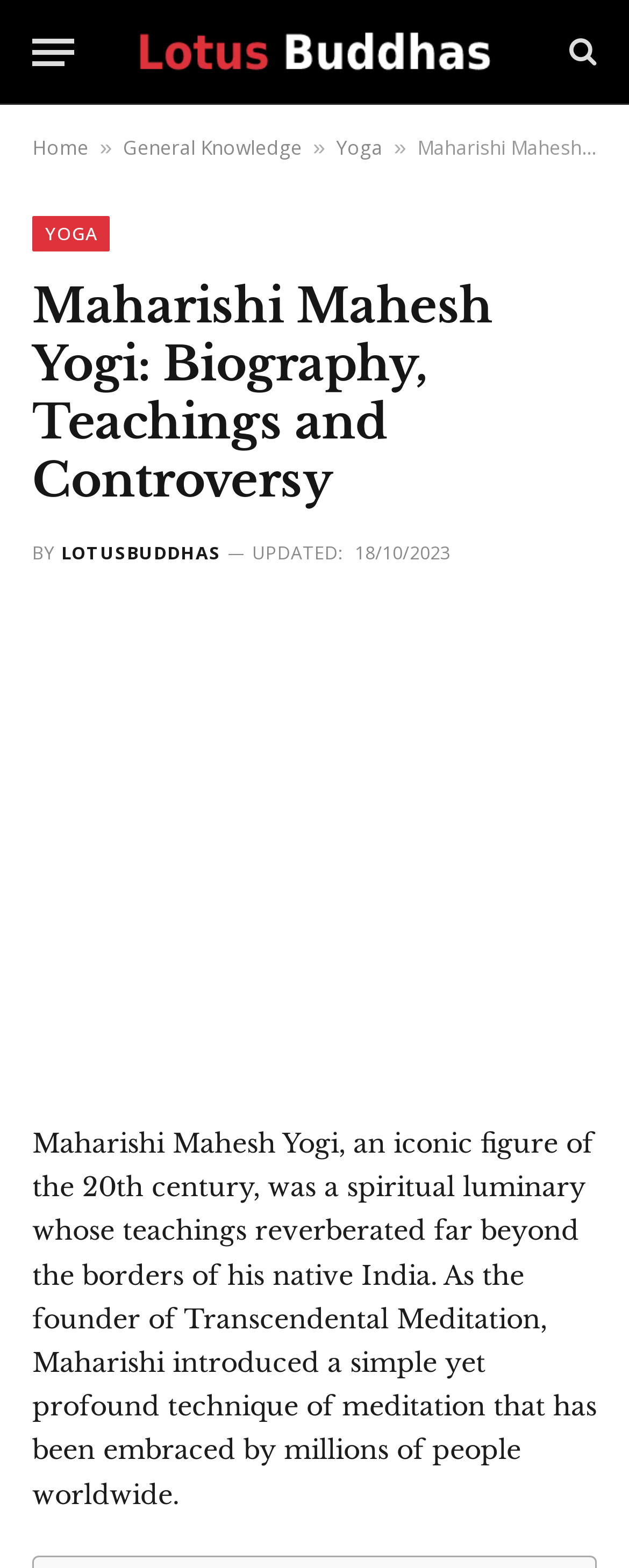Please provide a brief answer to the following inquiry using a single word or phrase:
What is the name of the website?

LotusBuddhas